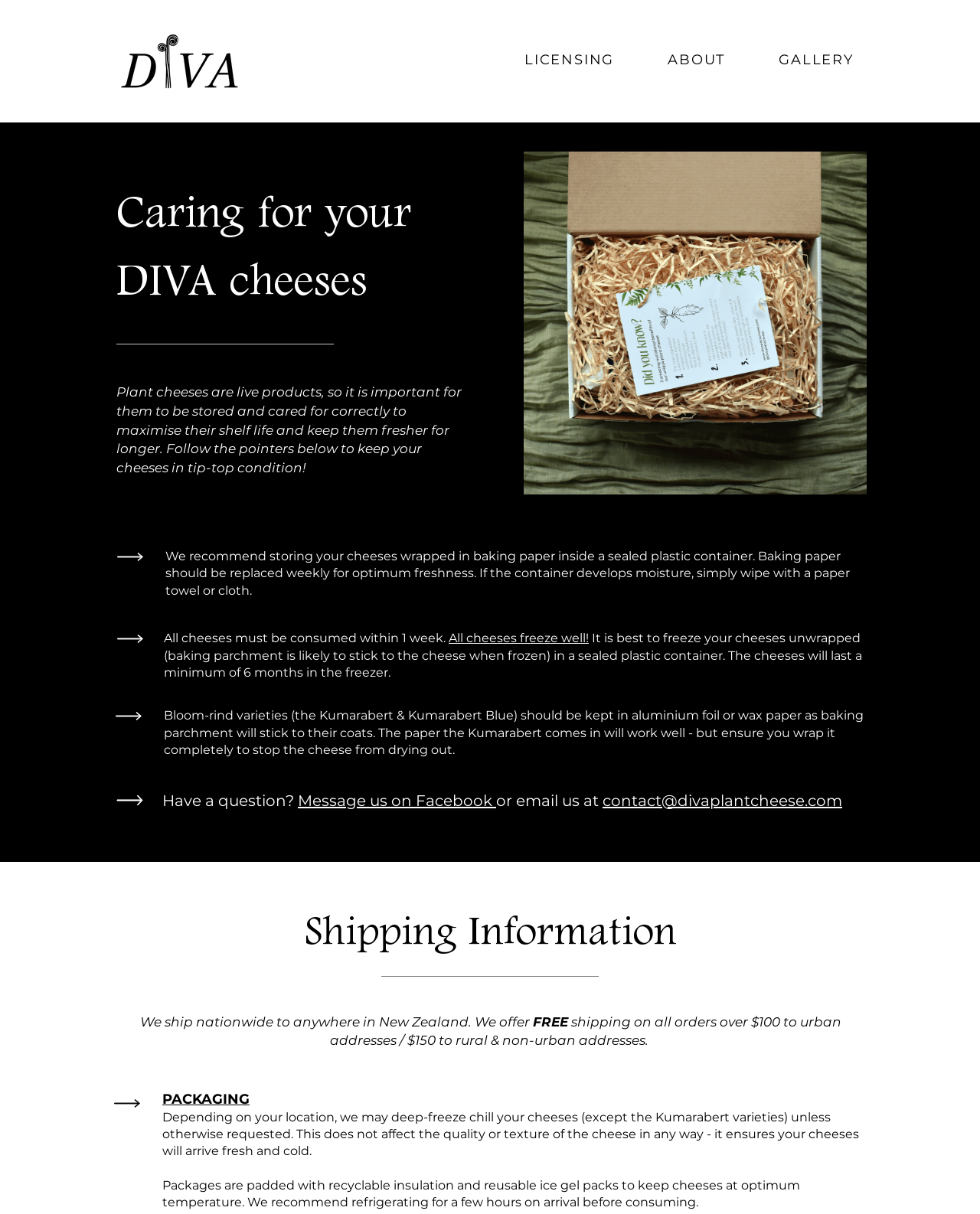How should I handle my package upon arrival?
Provide a detailed answer to the question, using the image to inform your response.

The webpage recommends refrigerating the package for a few hours upon arrival before consuming the cheese.